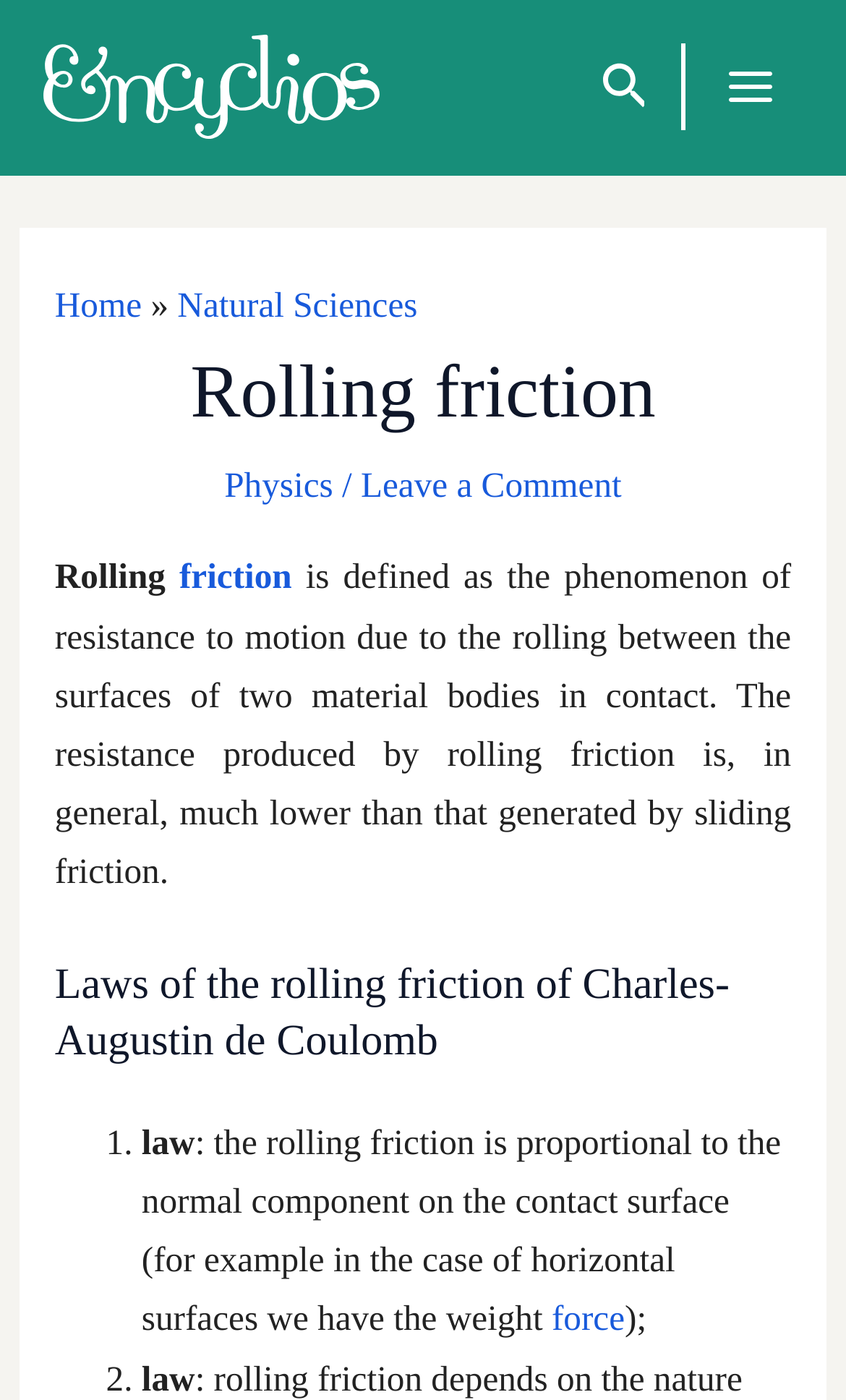Generate a thorough caption that explains the contents of the webpage.

The webpage is about Rolling Friction, a concept in Physics. At the top left, there is a logo of Encyclios, accompanied by a link to the Encyclios homepage. Next to the logo, there is a search icon link. On the top right, there is a main menu button.

Below the top section, there is a navigation bar with breadcrumbs, showing the path from the Home page to the current page, Rolling Friction, which is categorized under Natural Sciences. 

The main content of the page starts with a heading, "Rolling friction", followed by a link to the Physics category. The main text explains that rolling friction is the phenomenon of resistance to motion due to the rolling between the surfaces of two material bodies in contact. 

Further down, there is a section titled "Laws of the rolling friction of Charles-Augustin de Coulomb", which lists two laws. The first law states that the rolling friction is proportional to the normal component on the contact surface, and the second law is not fully described on this screenshot. The text also includes a link to the concept of force.